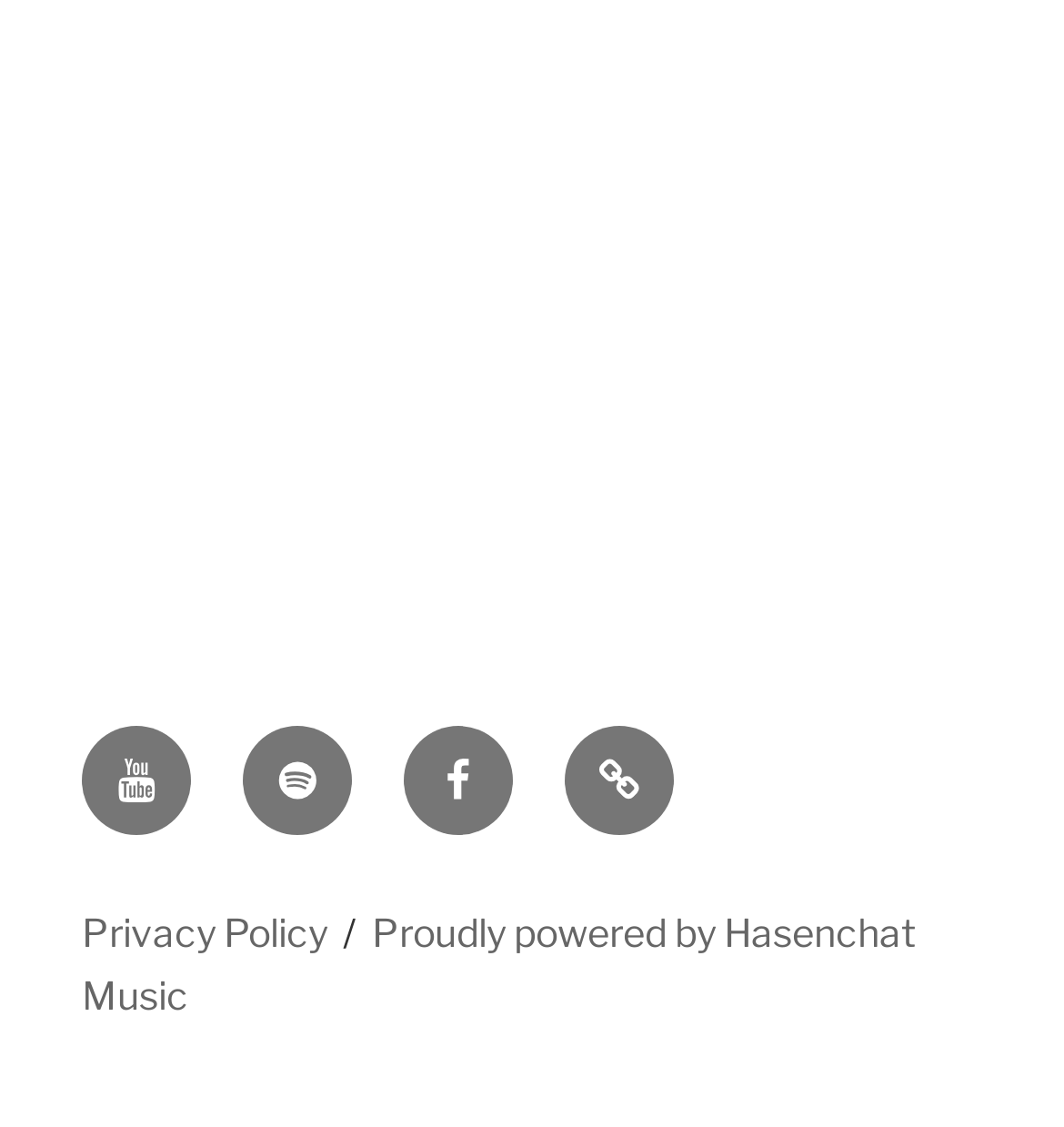Using the provided element description: "Spotify", identify the bounding box coordinates. The coordinates should be four floats between 0 and 1 in the order [left, top, right, bottom].

[0.228, 0.643, 0.331, 0.74]